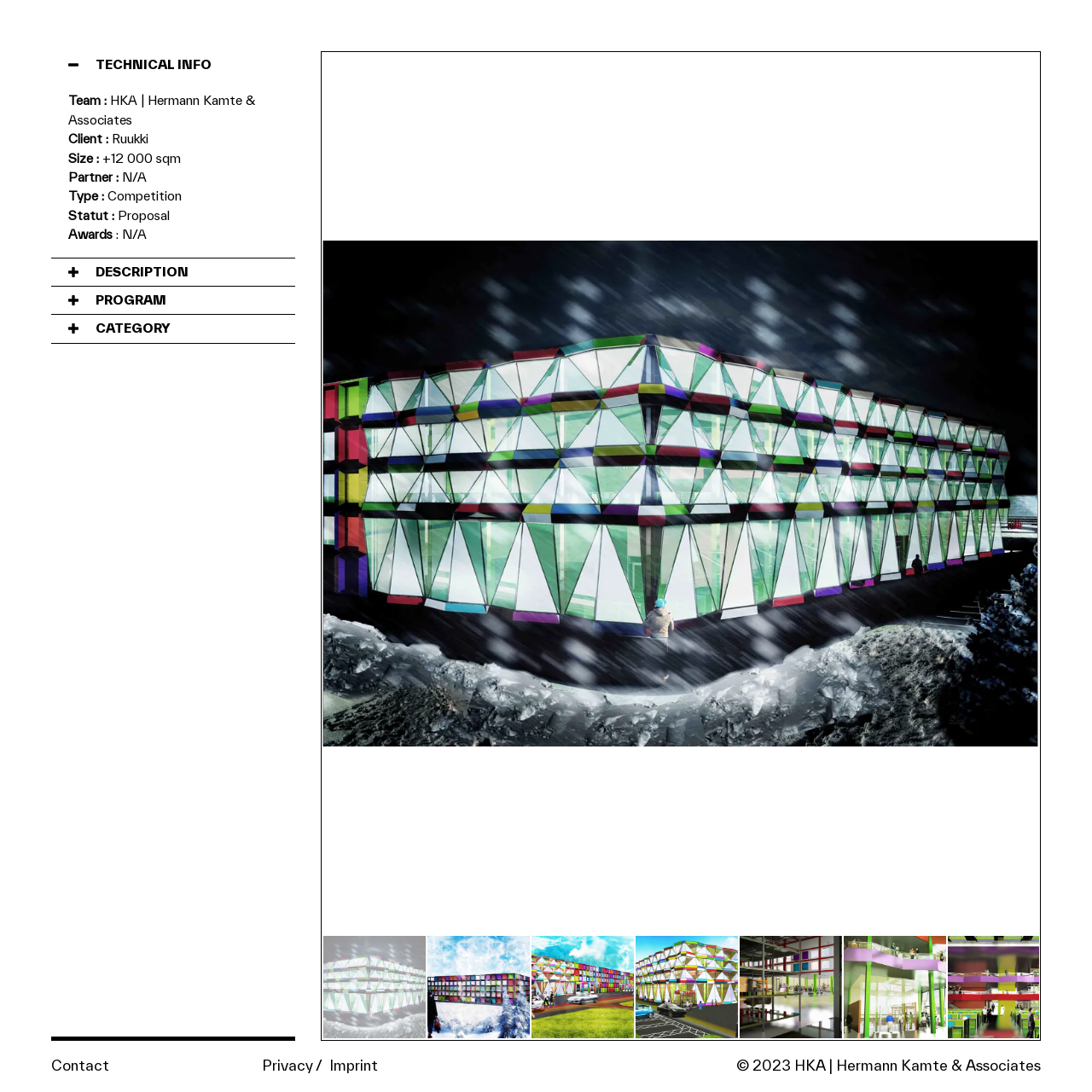Locate the bounding box coordinates of the area that needs to be clicked to fulfill the following instruction: "Learn more about Admin Tools". The coordinates should be in the format of four float numbers between 0 and 1, namely [left, top, right, bottom].

None